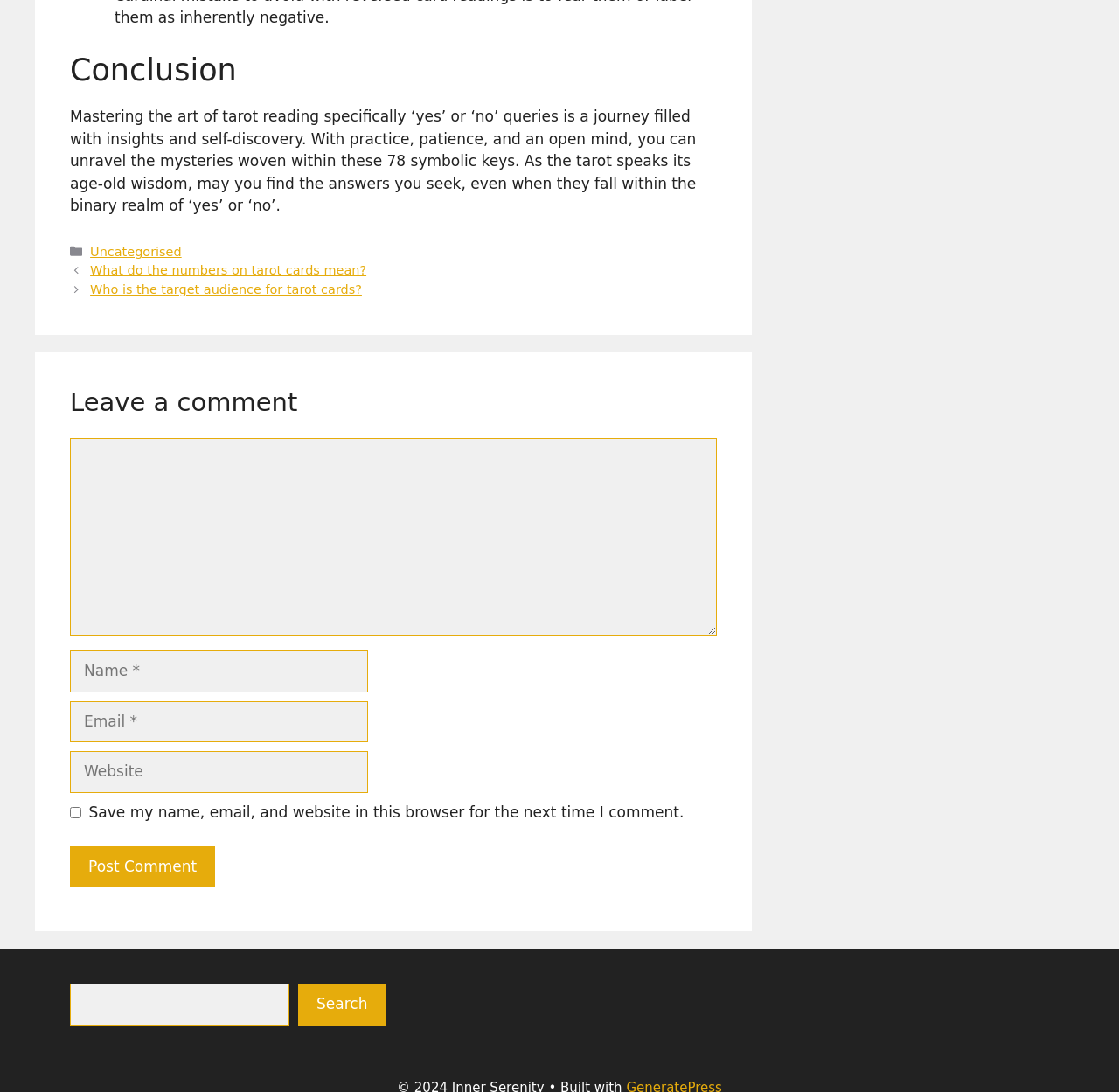Using the information shown in the image, answer the question with as much detail as possible: How many textboxes are present in the comment section?

The comment section contains four textboxes, namely 'Comment', 'Name', 'Email', and 'Website', which can be identified by their bounding box coordinates and OCR text.